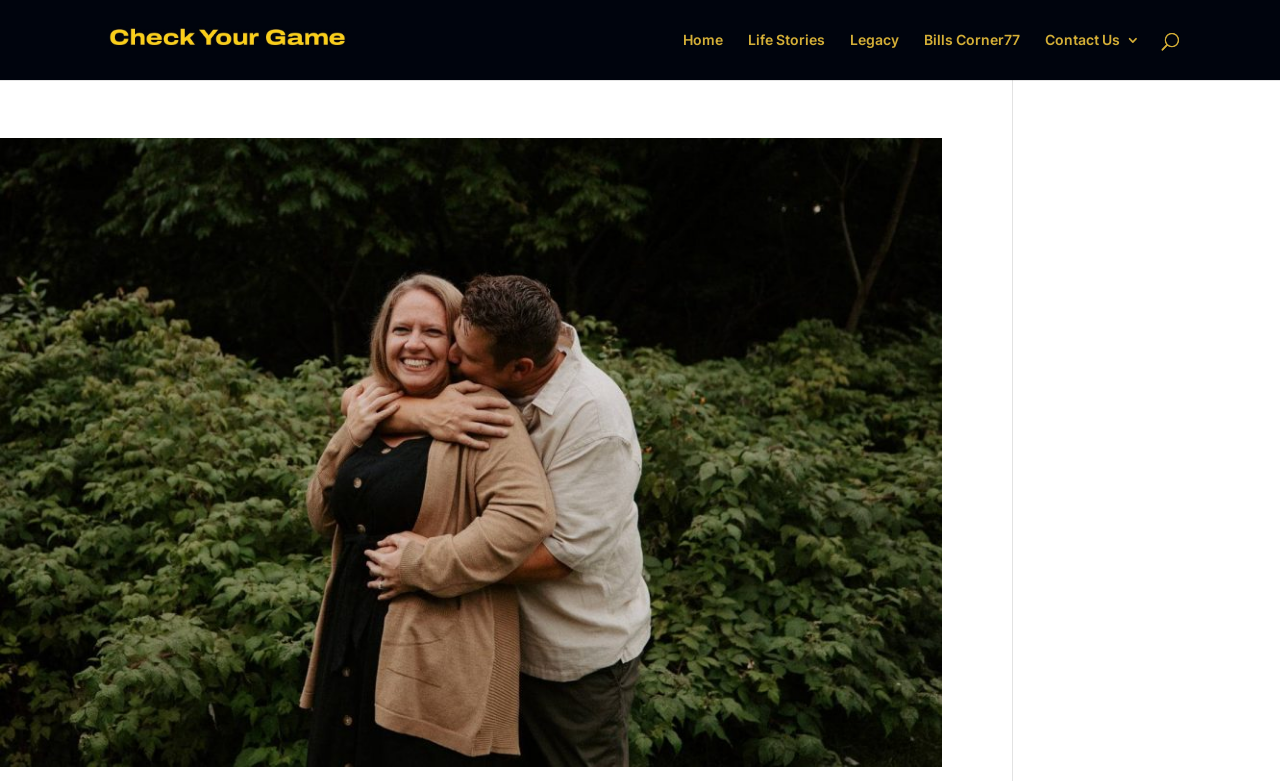Is there a search bar on the webpage?
Based on the image, provide your answer in one word or phrase.

Yes